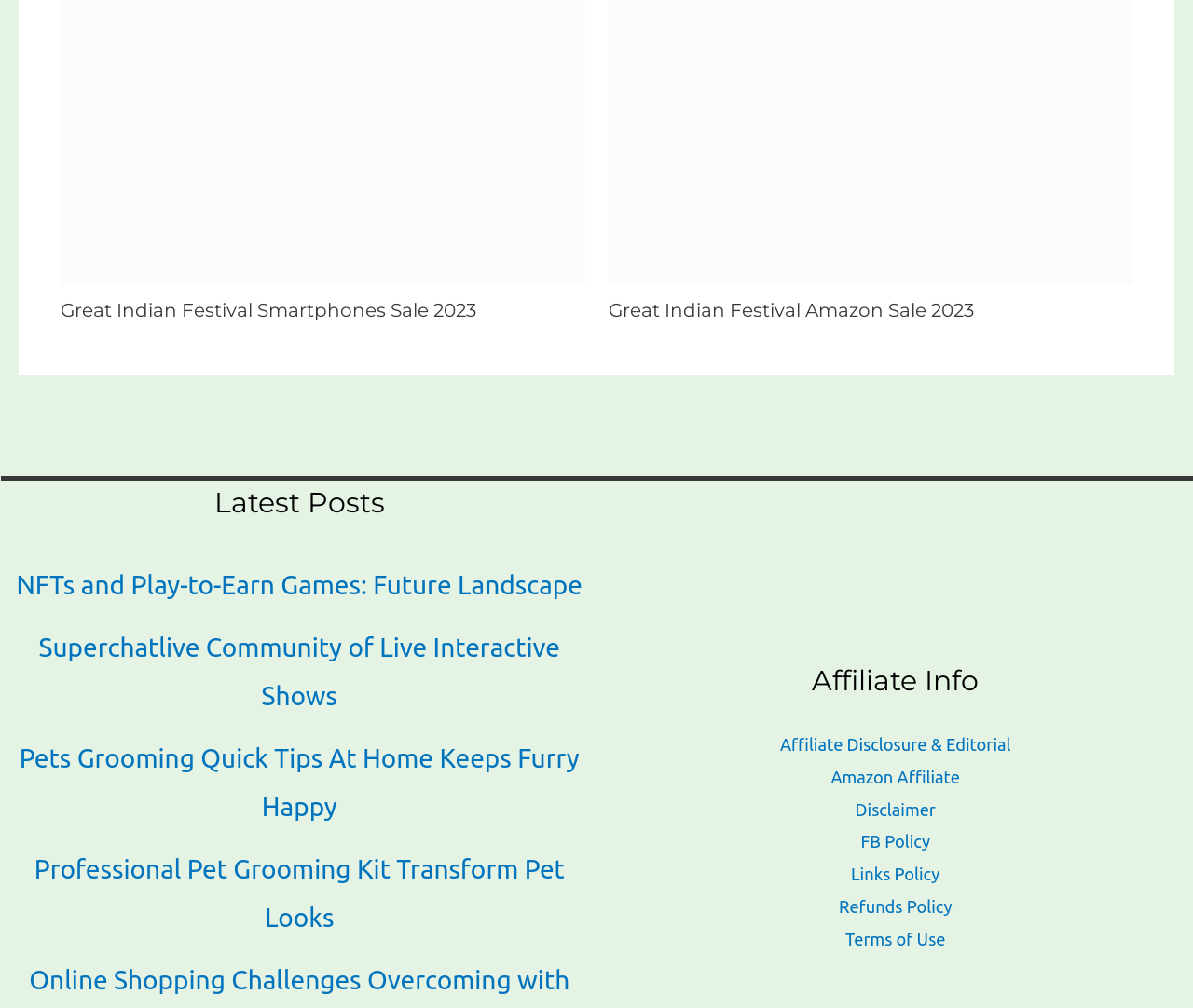Could you find the bounding box coordinates of the clickable area to complete this instruction: "Check Affiliate Disclosure & Editorial"?

[0.655, 0.73, 0.846, 0.748]